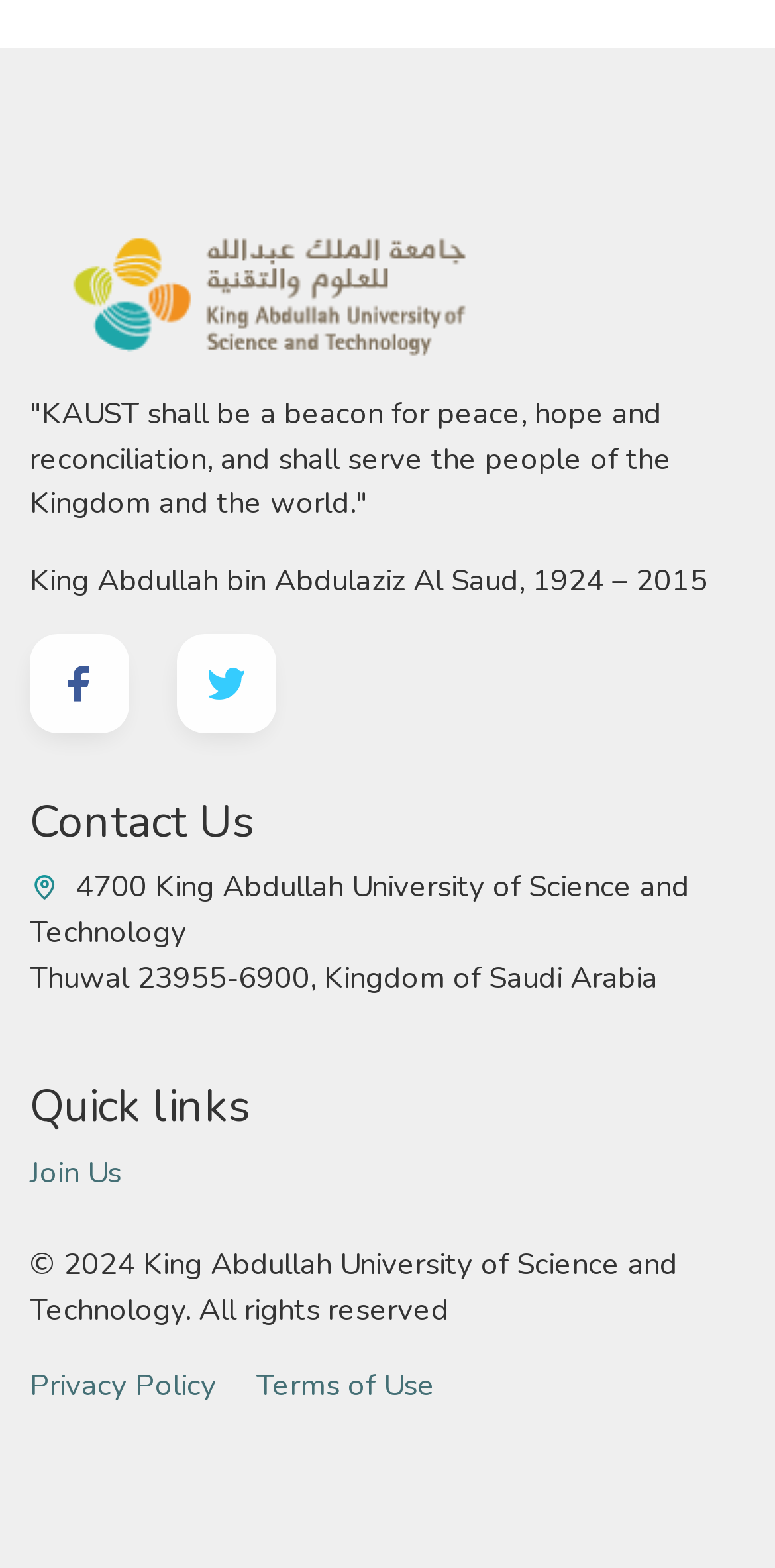Find the bounding box coordinates for the UI element that matches this description: "Terms of Use".

[0.331, 0.871, 0.562, 0.896]